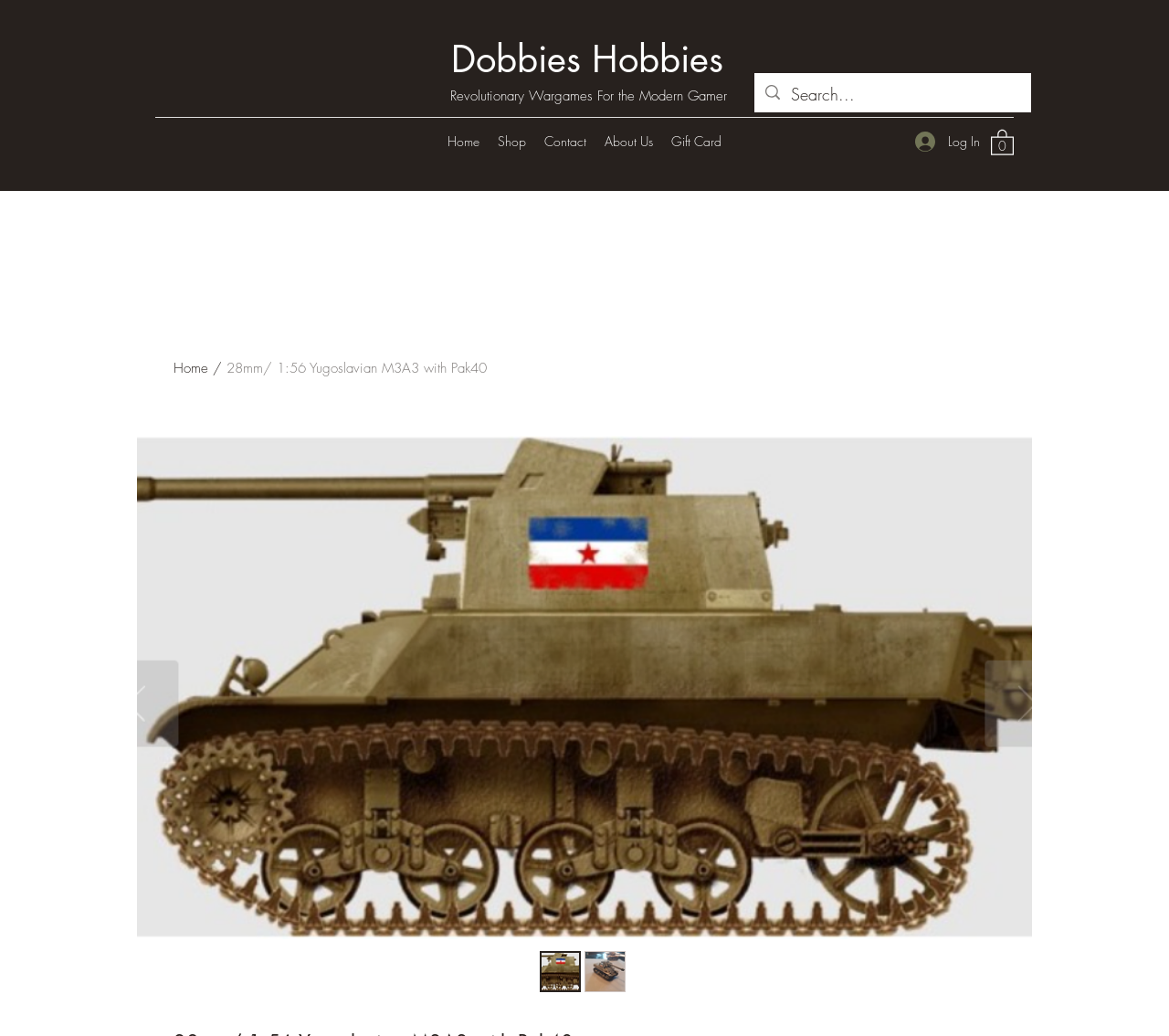Locate the bounding box coordinates of the element that should be clicked to execute the following instruction: "View shopping cart".

[0.848, 0.123, 0.867, 0.15]